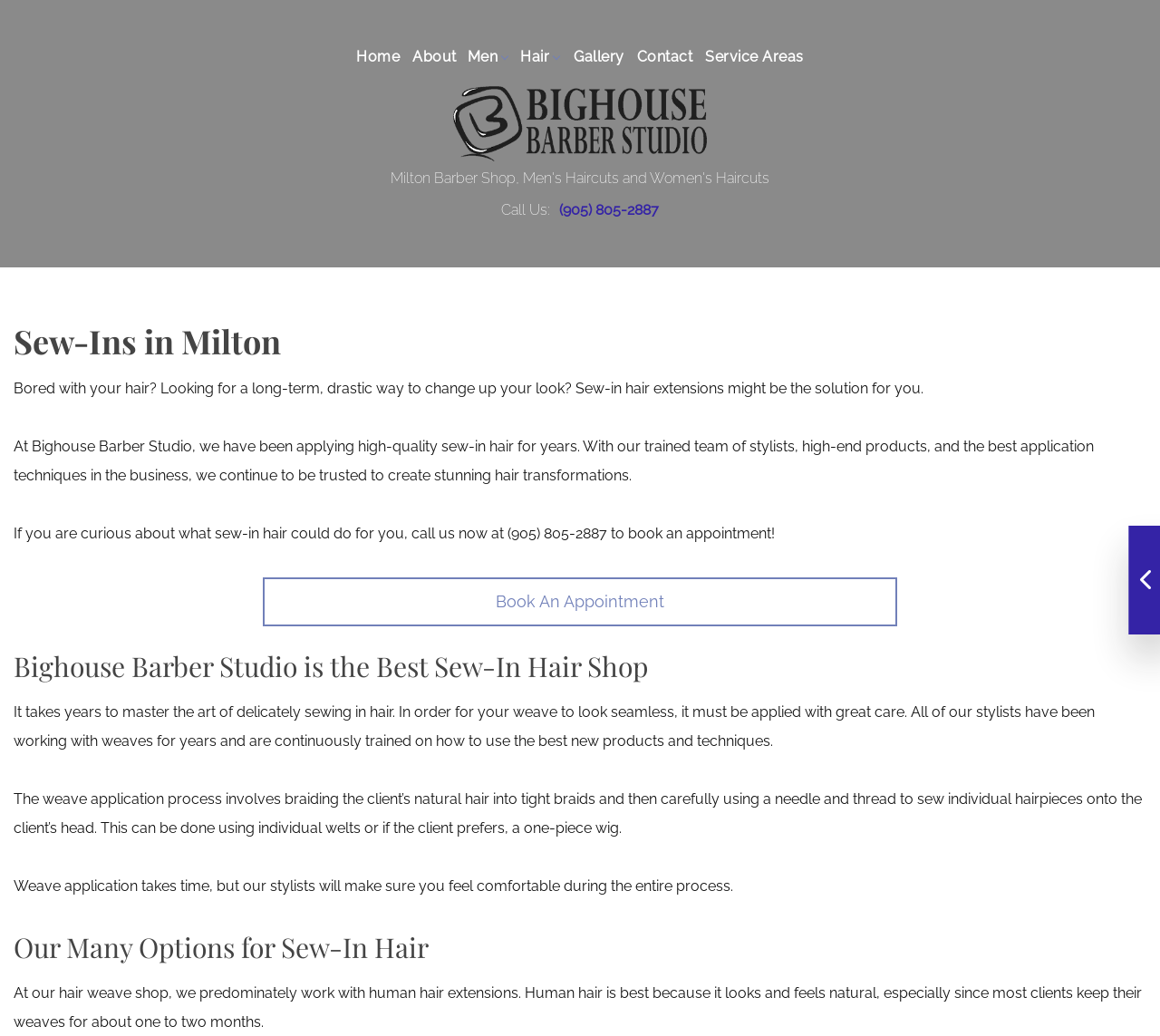Show the bounding box coordinates for the HTML element as described: "Book An Appointment".

[0.227, 0.557, 0.773, 0.604]